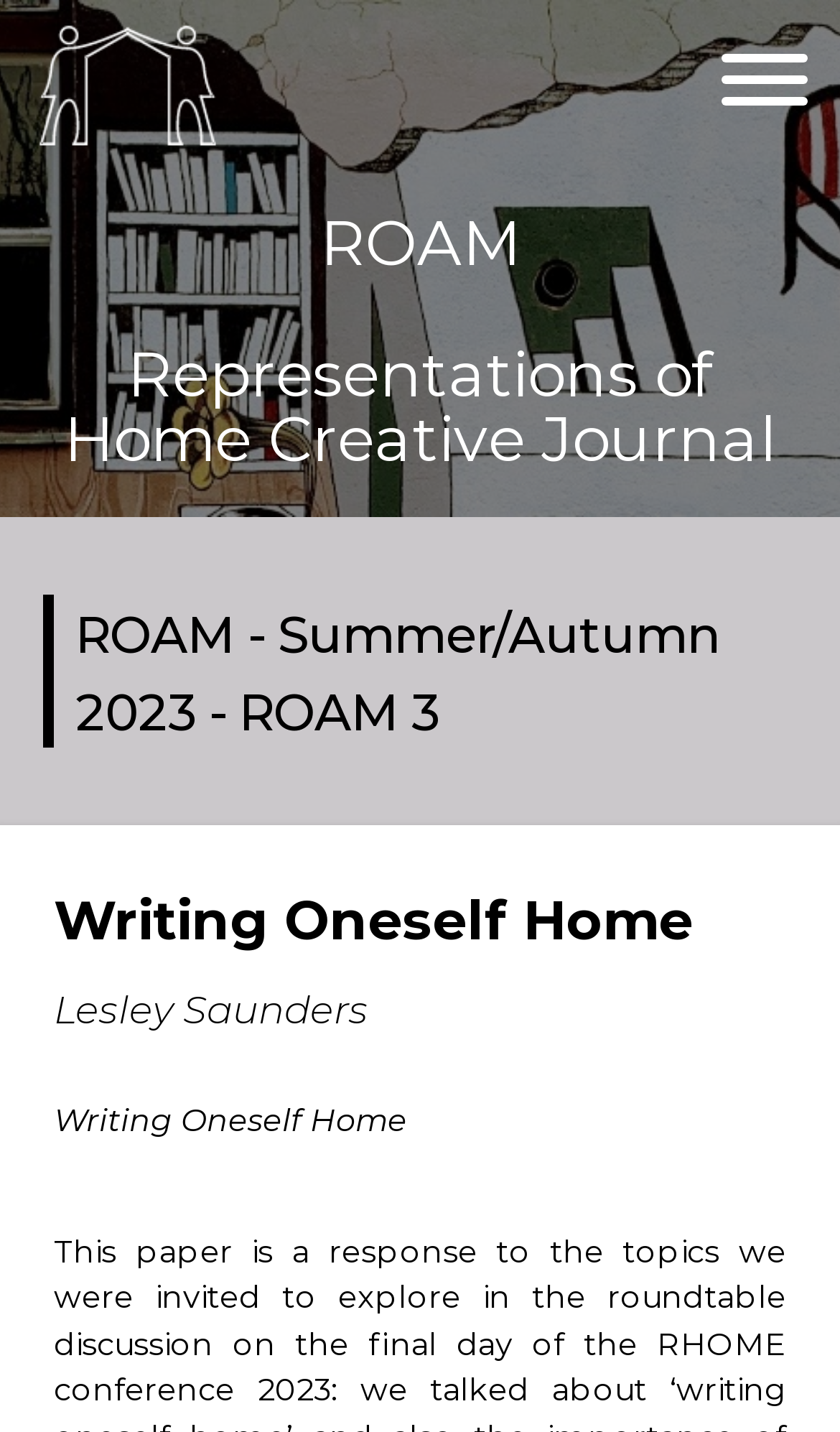Provide a brief response to the question using a single word or phrase: 
What is the name of the journal?

ROAM